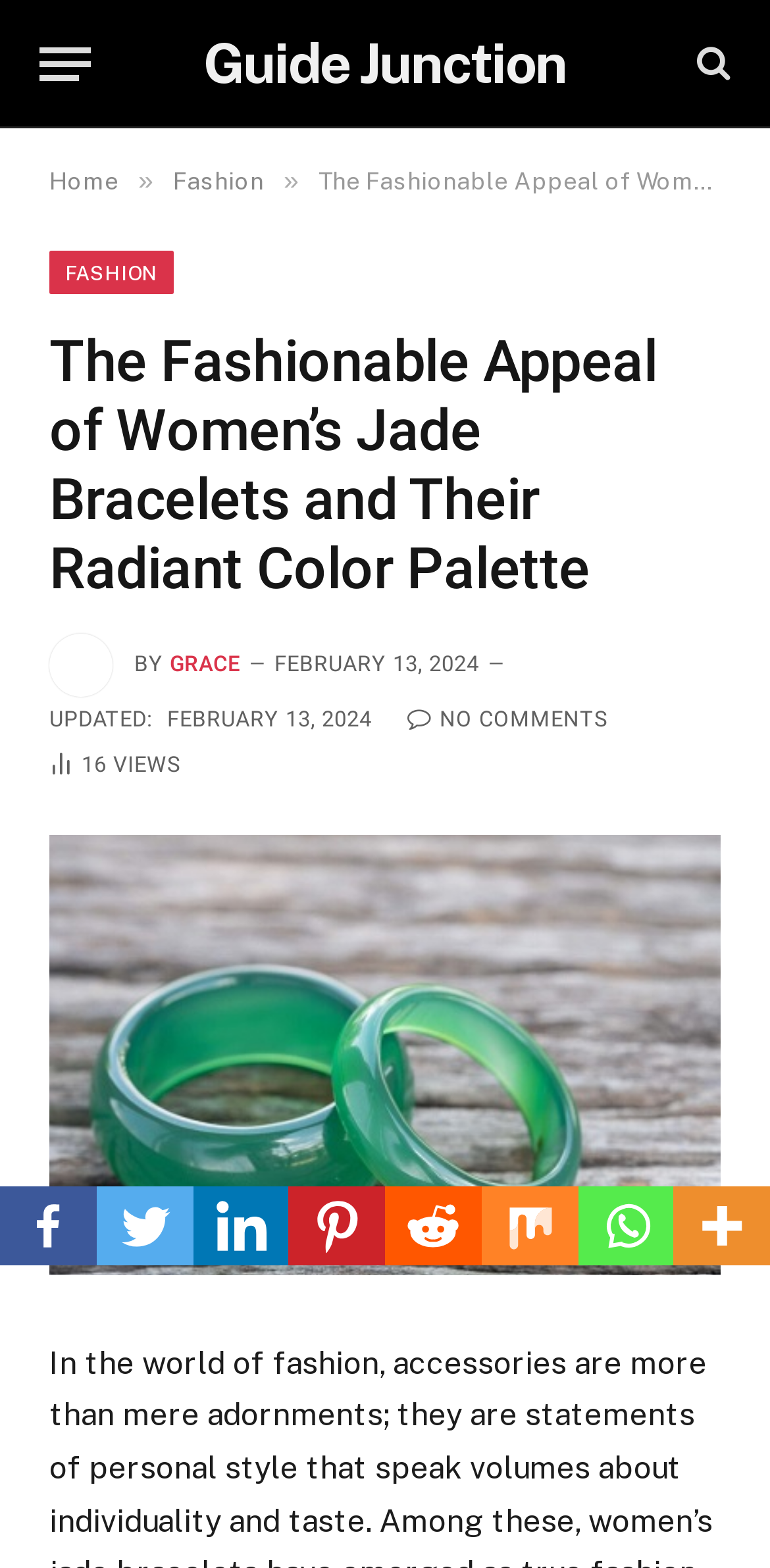Pinpoint the bounding box coordinates of the clickable element needed to complete the instruction: "Share on Facebook". The coordinates should be provided as four float numbers between 0 and 1: [left, top, right, bottom].

[0.0, 0.756, 0.125, 0.807]